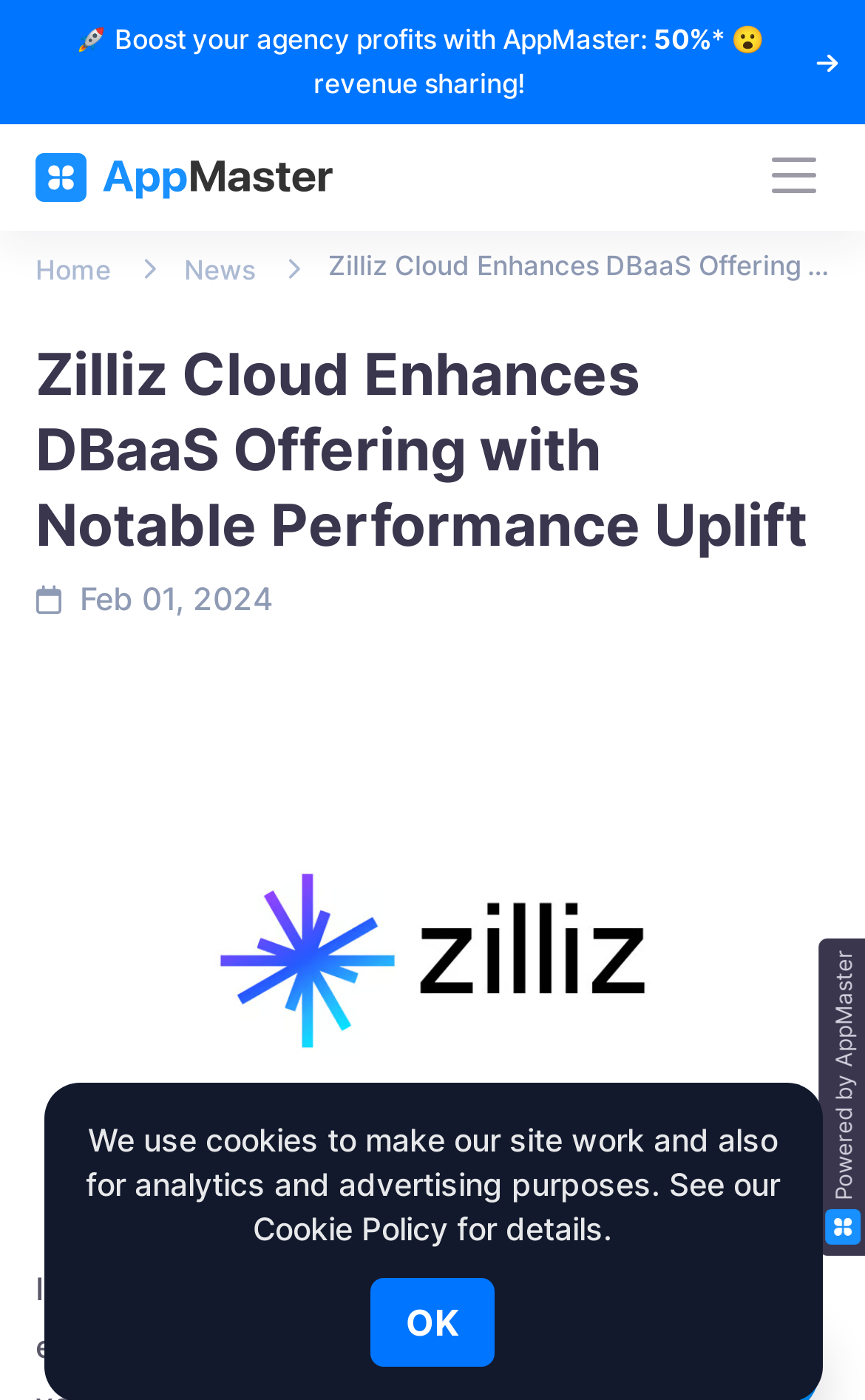Utilize the details in the image to give a detailed response to the question: What is the date of the news article?

I found a StaticText element with the text 'Feb 01, 2024', which suggests that this is the date of the news article.